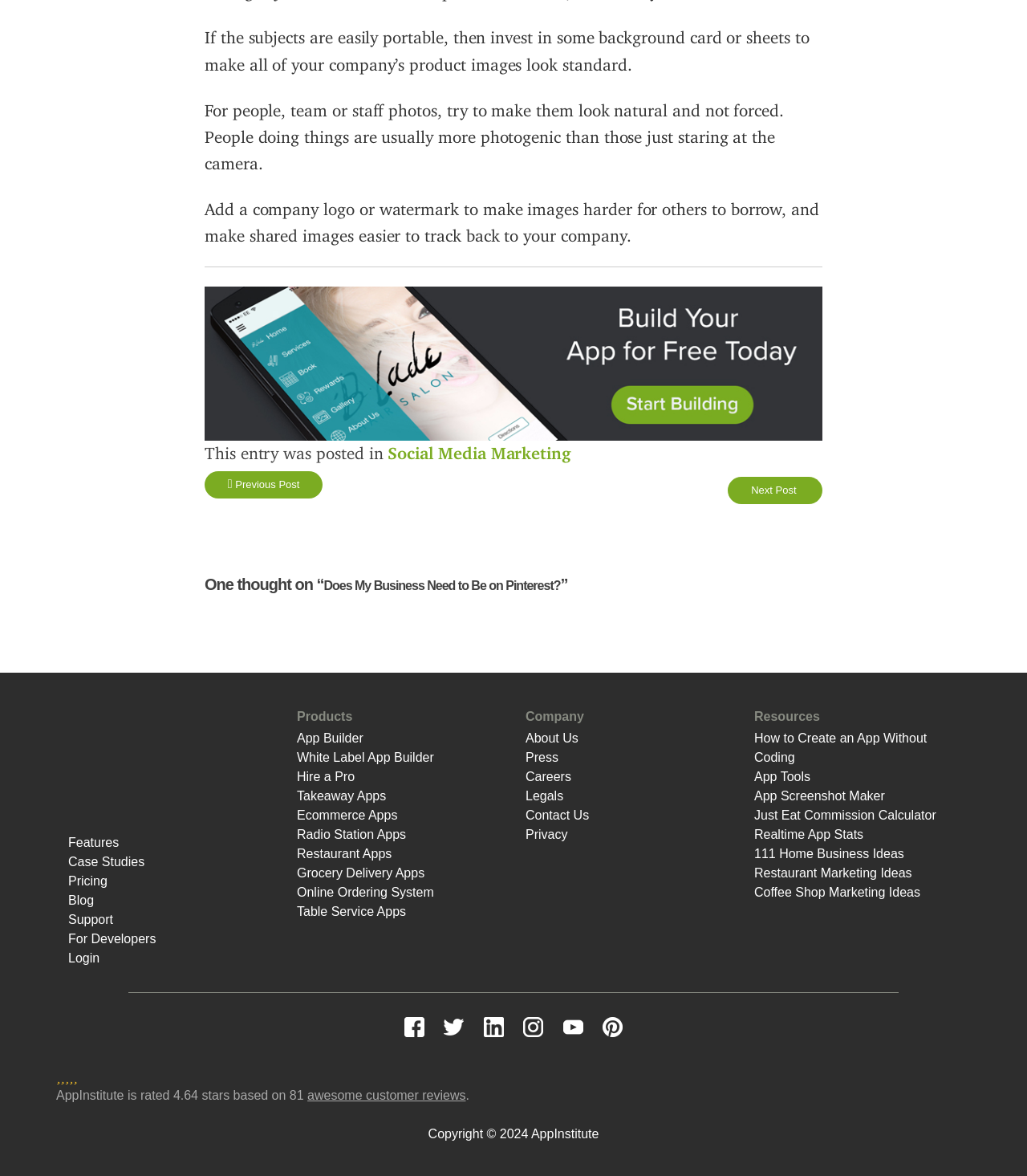Please provide a short answer using a single word or phrase for the question:
What is the rating of AppInstitute based on customer reviews?

4.64 stars